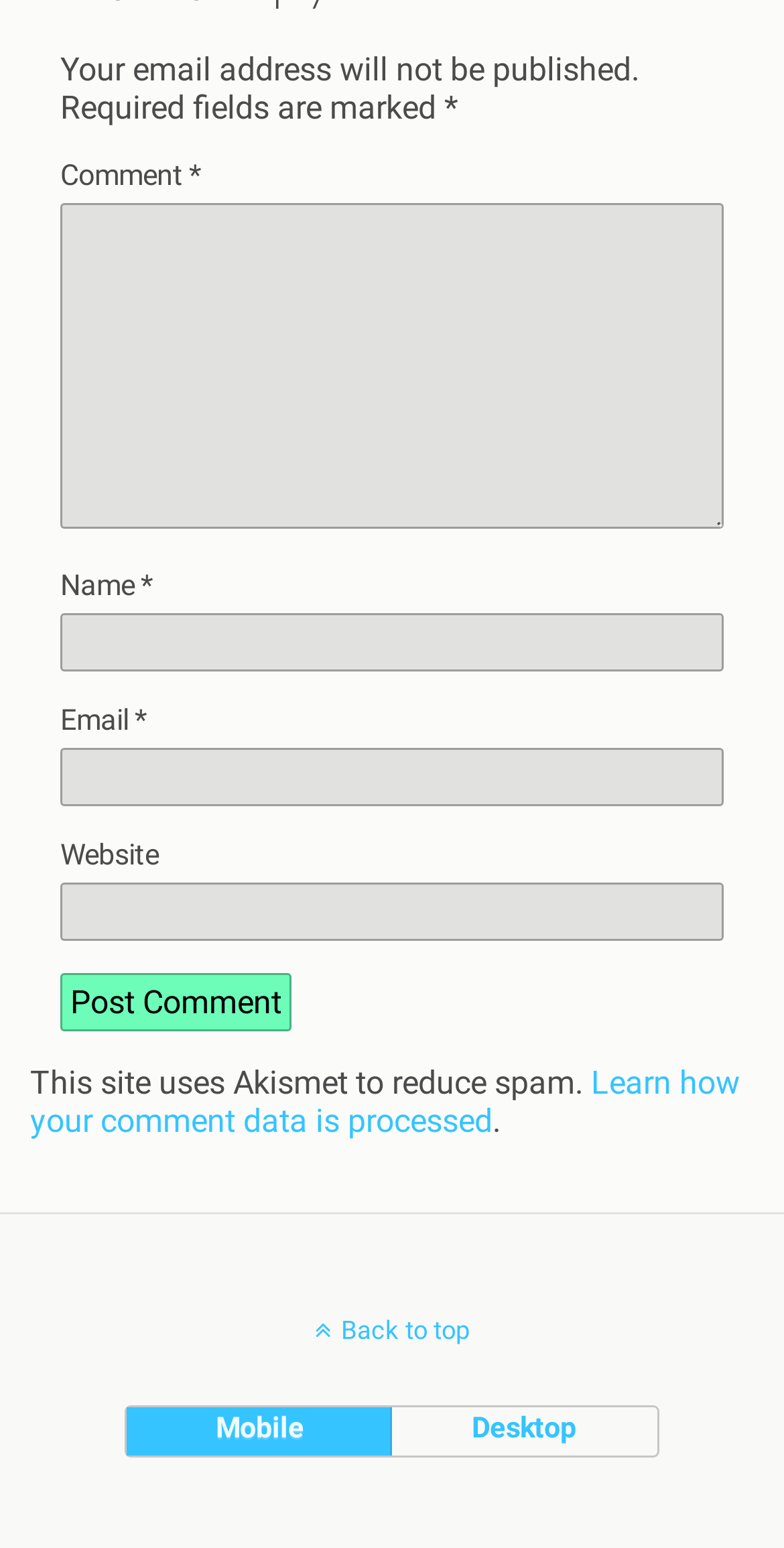Provide a thorough and detailed response to the question by examining the image: 
How many buttons are there at the bottom of the page?

At the bottom of the webpage, there are three buttons: 'Post Comment', 'Mobile', and 'Desktop'. These buttons are located at the bottom of the page based on their y1 and y2 coordinates.